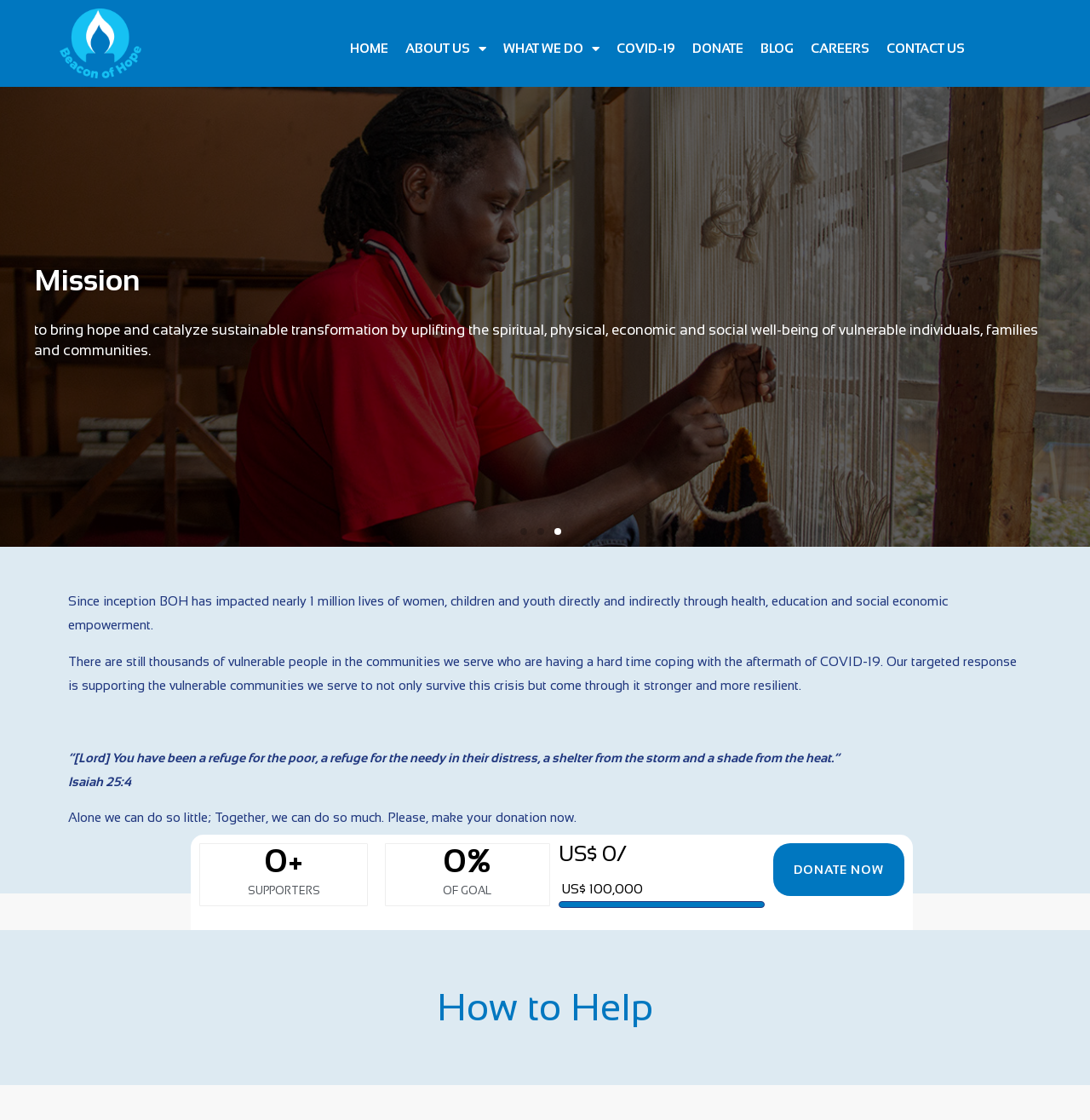Utilize the details in the image to give a detailed response to the question: How many lives have been impacted by BOH?

The number of lives impacted by BOH can be found in the section where the organization's achievements are described. The text 'Since inception BOH has impacted nearly 1 million lives of women, children and youth directly and indirectly through health, education and social economic empowerment.' indicates that nearly 1 million lives have been impacted by BOH.